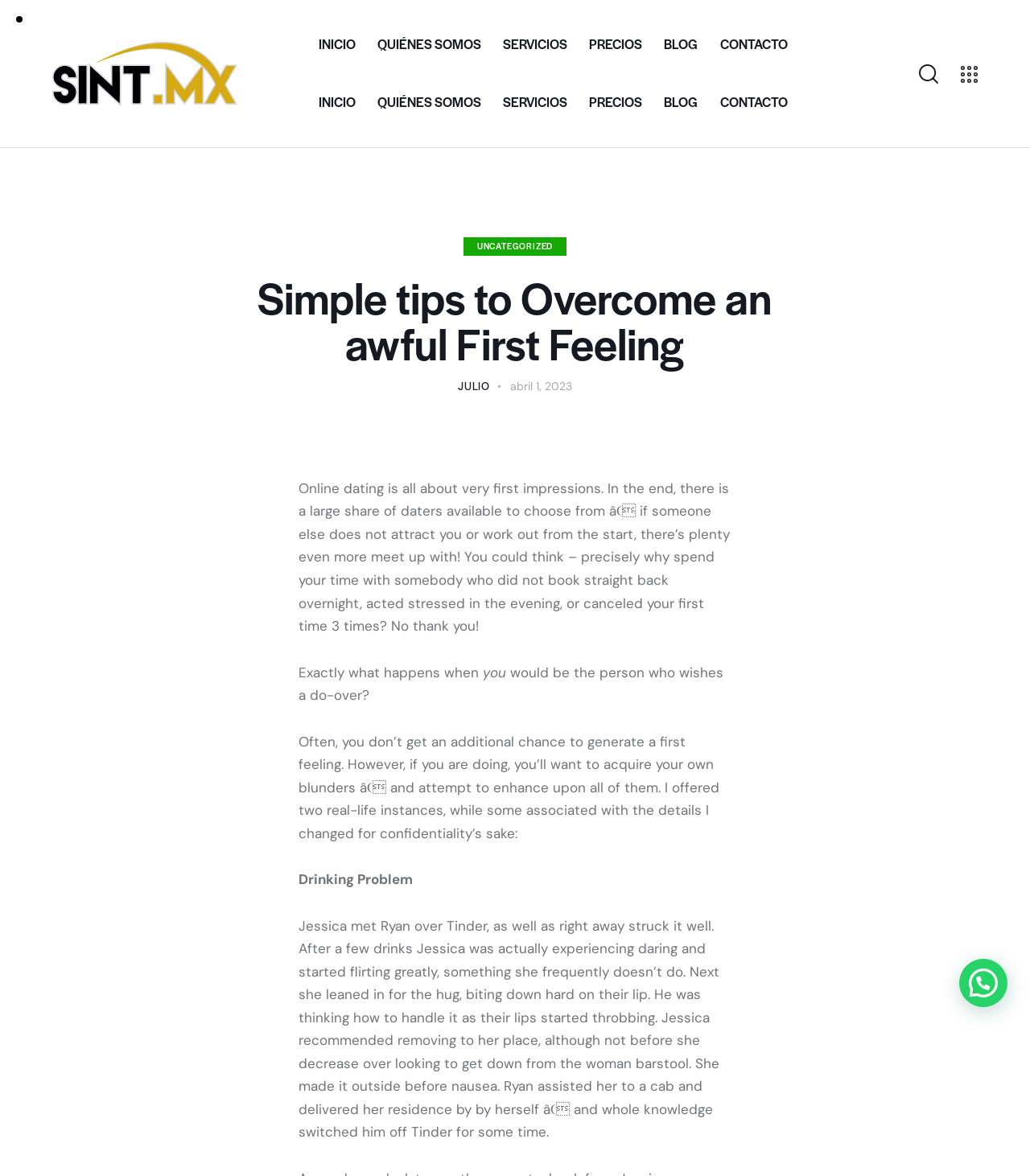Answer the question briefly using a single word or phrase: 
What is the topic of the blog post?

Overcoming a bad first impression